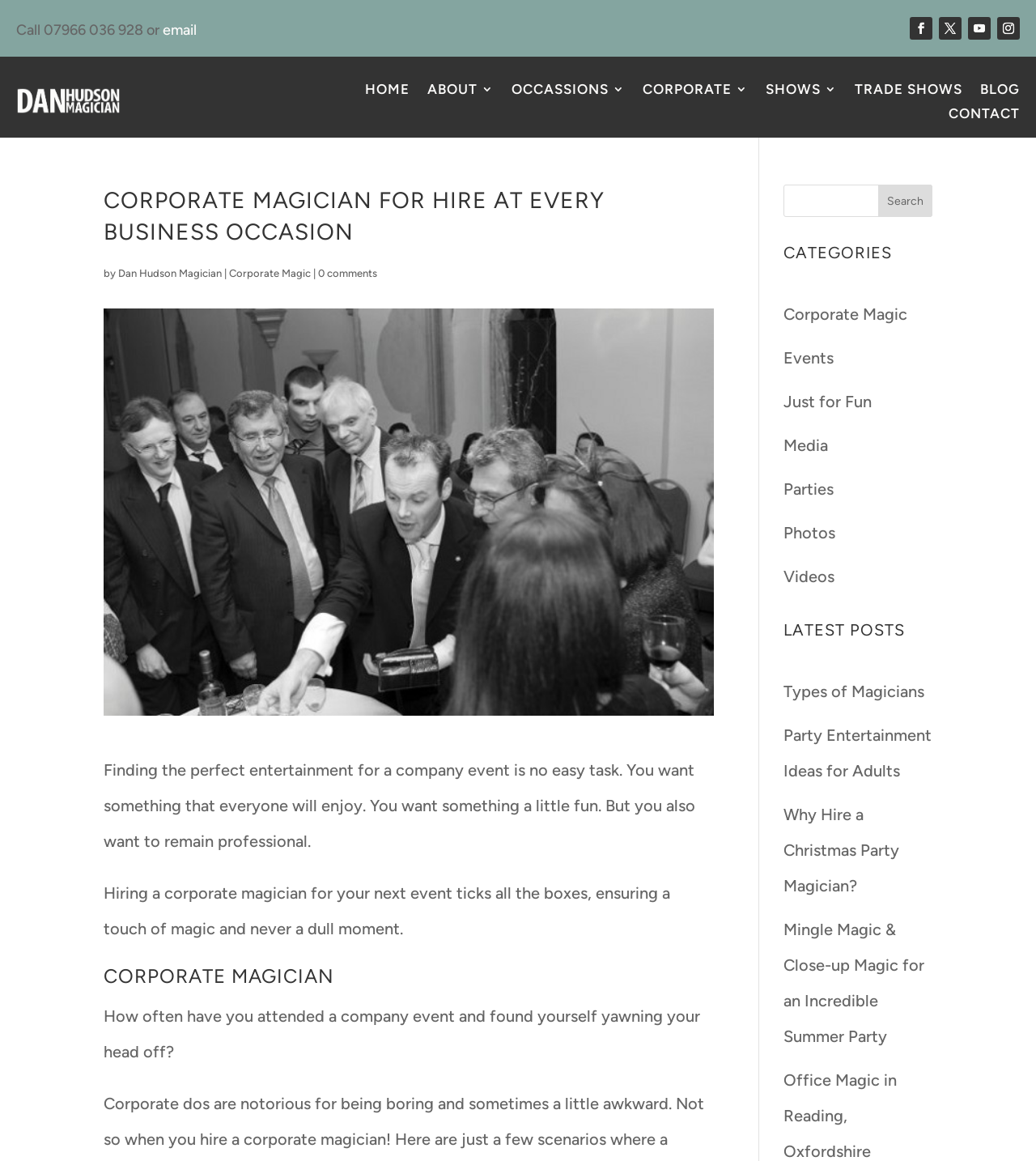Pinpoint the bounding box coordinates of the clickable area necessary to execute the following instruction: "Send an email". The coordinates should be given as four float numbers between 0 and 1, namely [left, top, right, bottom].

[0.157, 0.018, 0.19, 0.033]